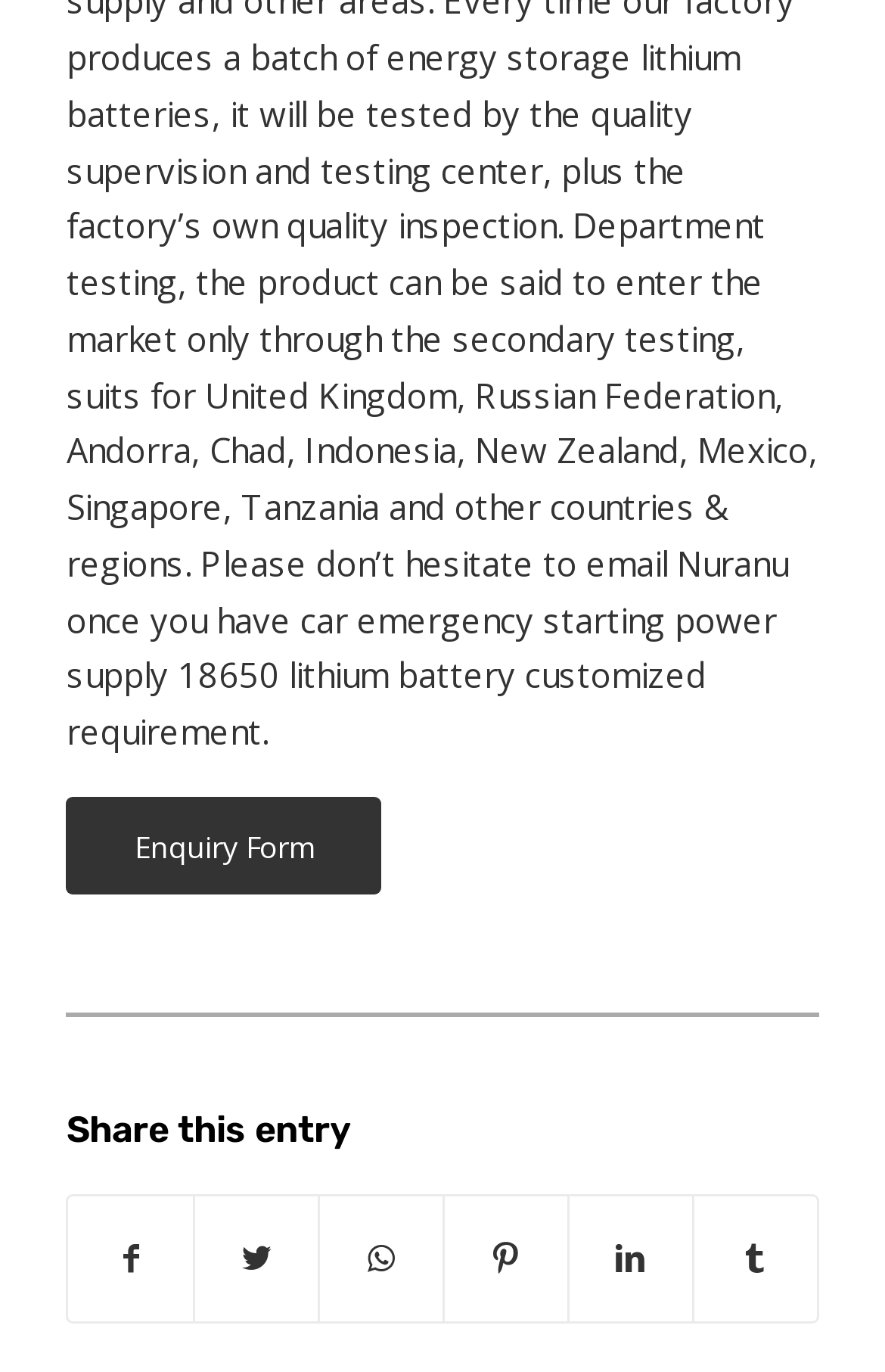What is the position of the 'Share this entry' heading?
Using the visual information from the image, give a one-word or short-phrase answer.

Above the social media links